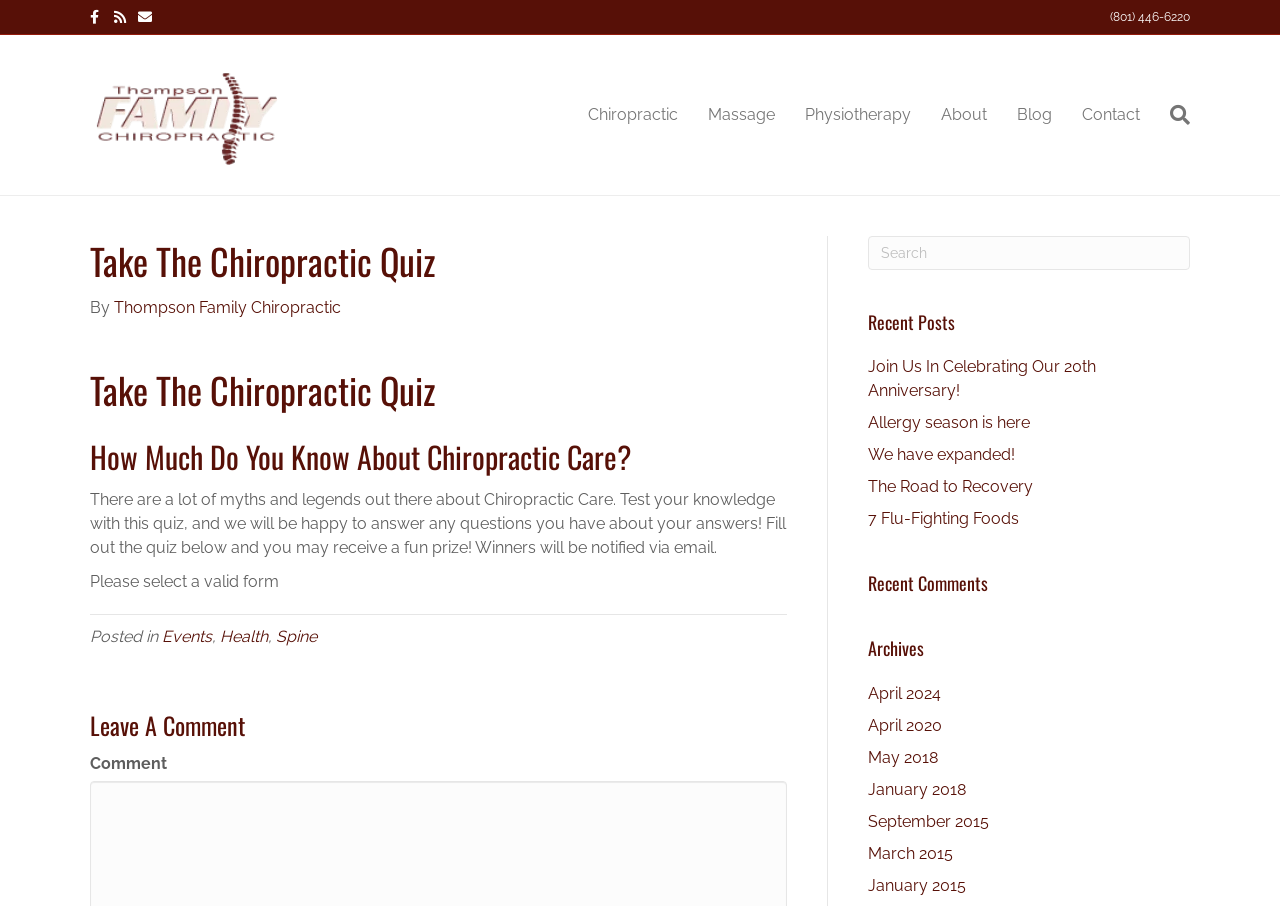What is the purpose of the quiz on this webpage?
Please provide a comprehensive answer to the question based on the webpage screenshot.

I found the purpose of the quiz by reading the static text element that says 'There are a lot of myths and legends out there about Chiropractic Care. Test your knowledge with this quiz, and we will be happy to answer any questions you have about your answers!' which suggests that the quiz is meant to test one's knowledge about chiropractic care.